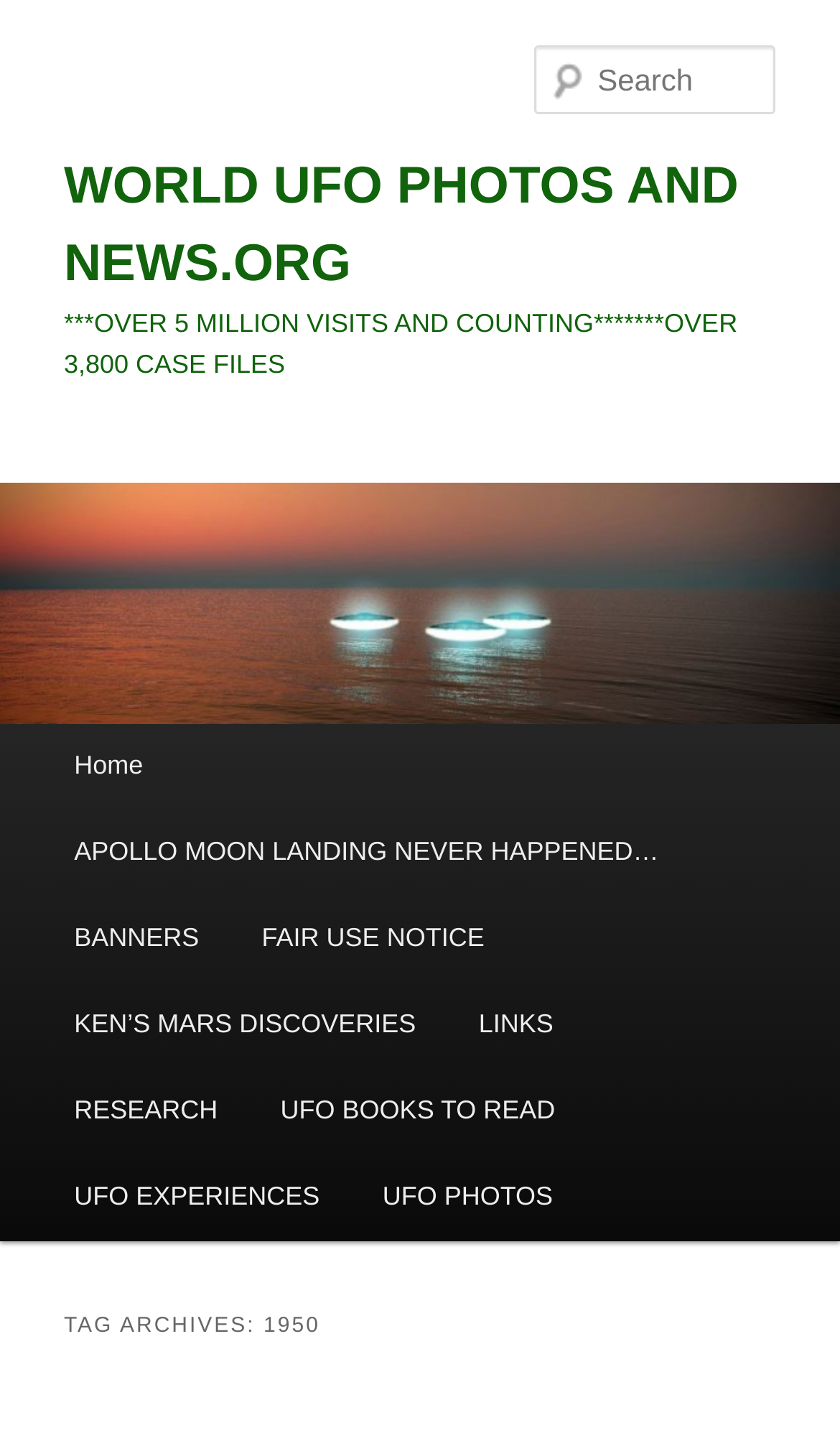What is the purpose of the textbox?
Answer the question with a single word or phrase, referring to the image.

Search